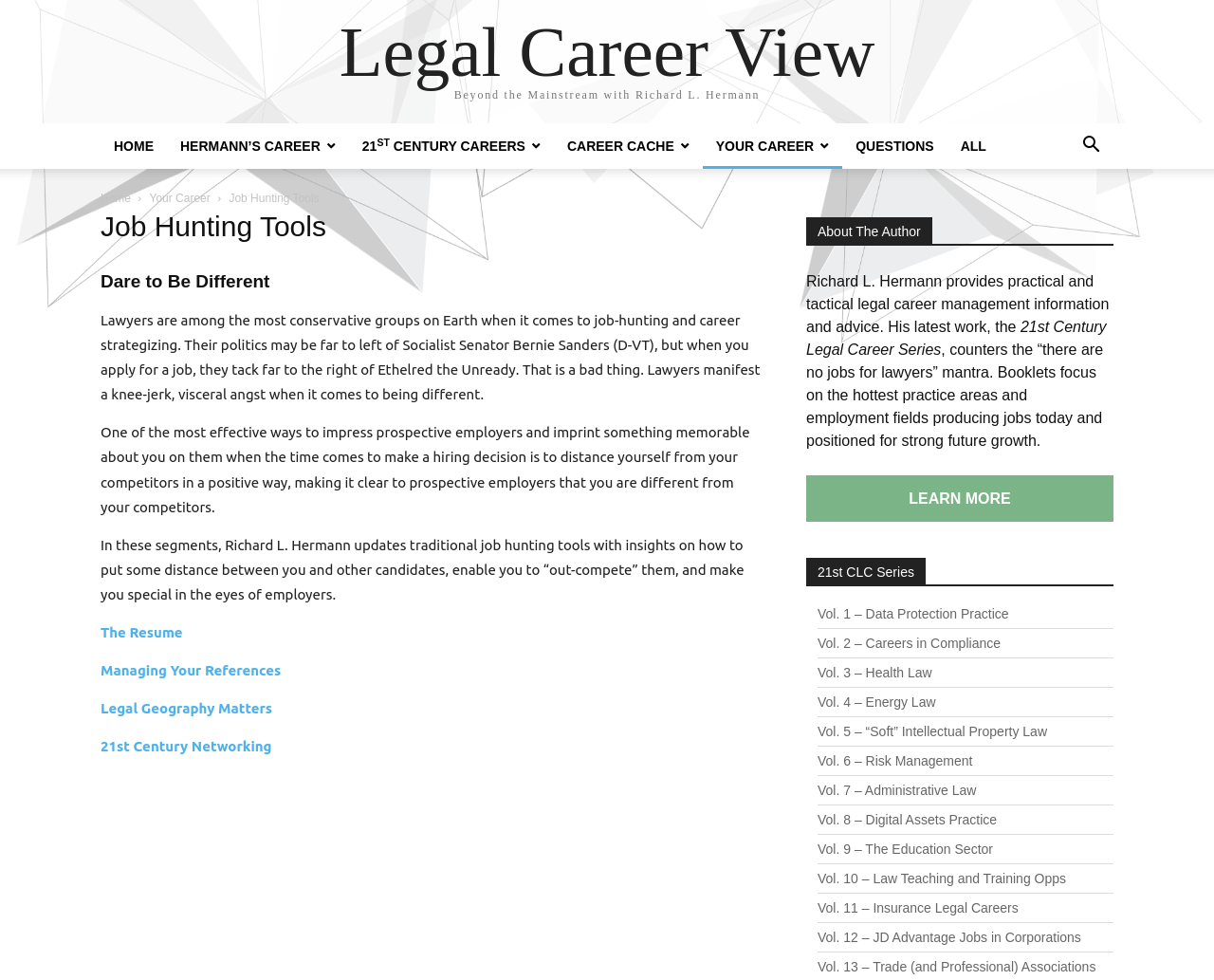Please determine the bounding box coordinates of the area that needs to be clicked to complete this task: 'View Vol. 1 – Data Protection Practice'. The coordinates must be four float numbers between 0 and 1, formatted as [left, top, right, bottom].

[0.673, 0.612, 0.917, 0.642]